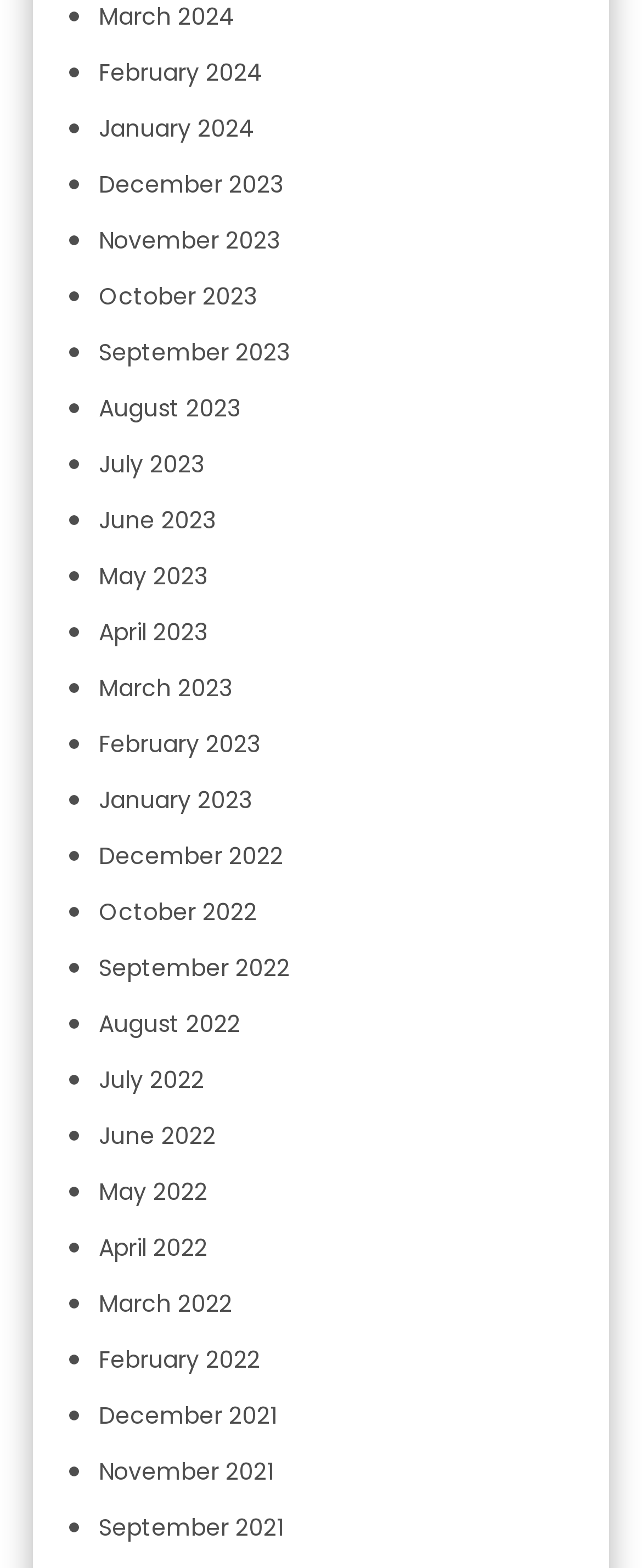Provide your answer in a single word or phrase: 
Are the months listed in chronological order?

Yes